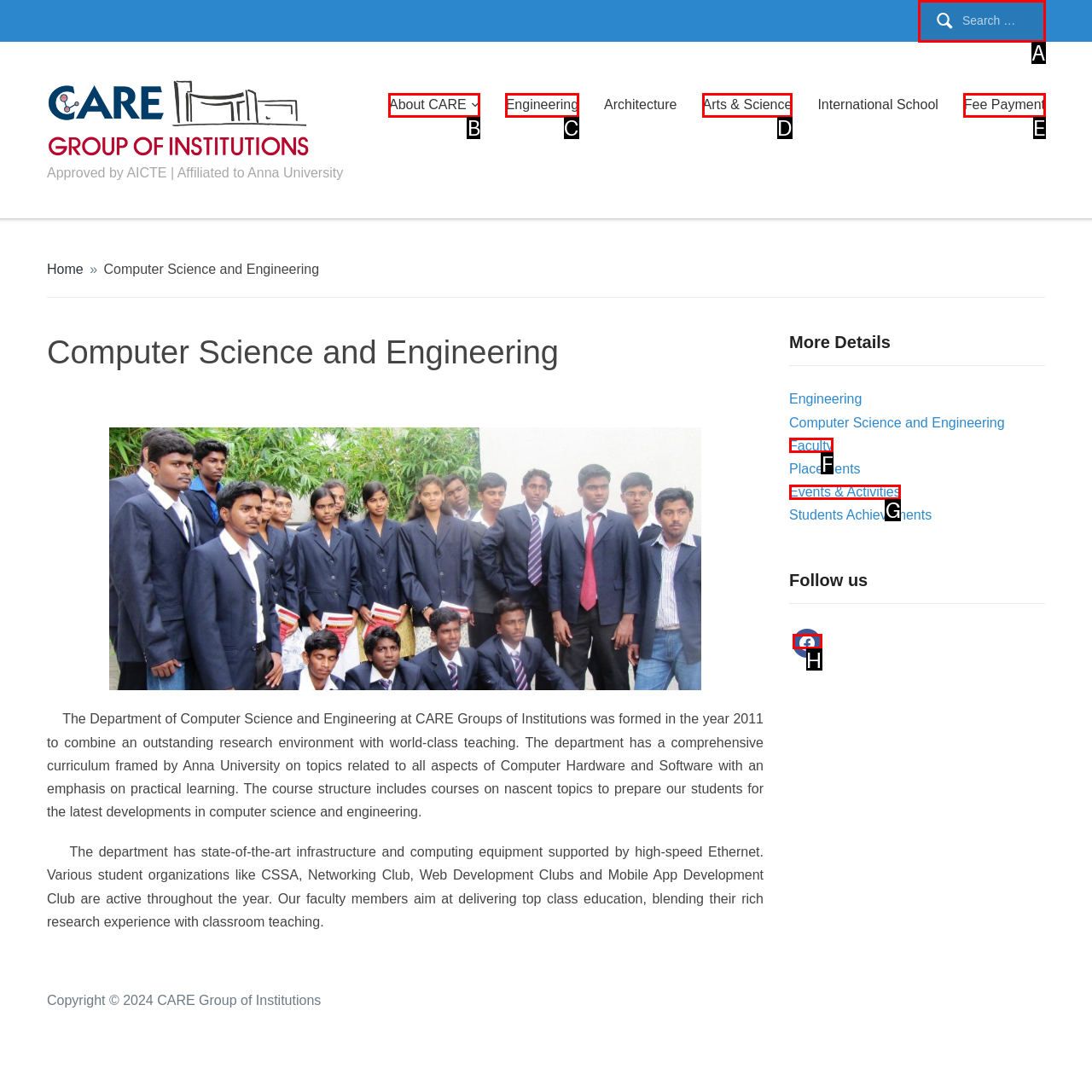Please provide the letter of the UI element that best fits the following description: Arts & Science
Respond with the letter from the given choices only.

D